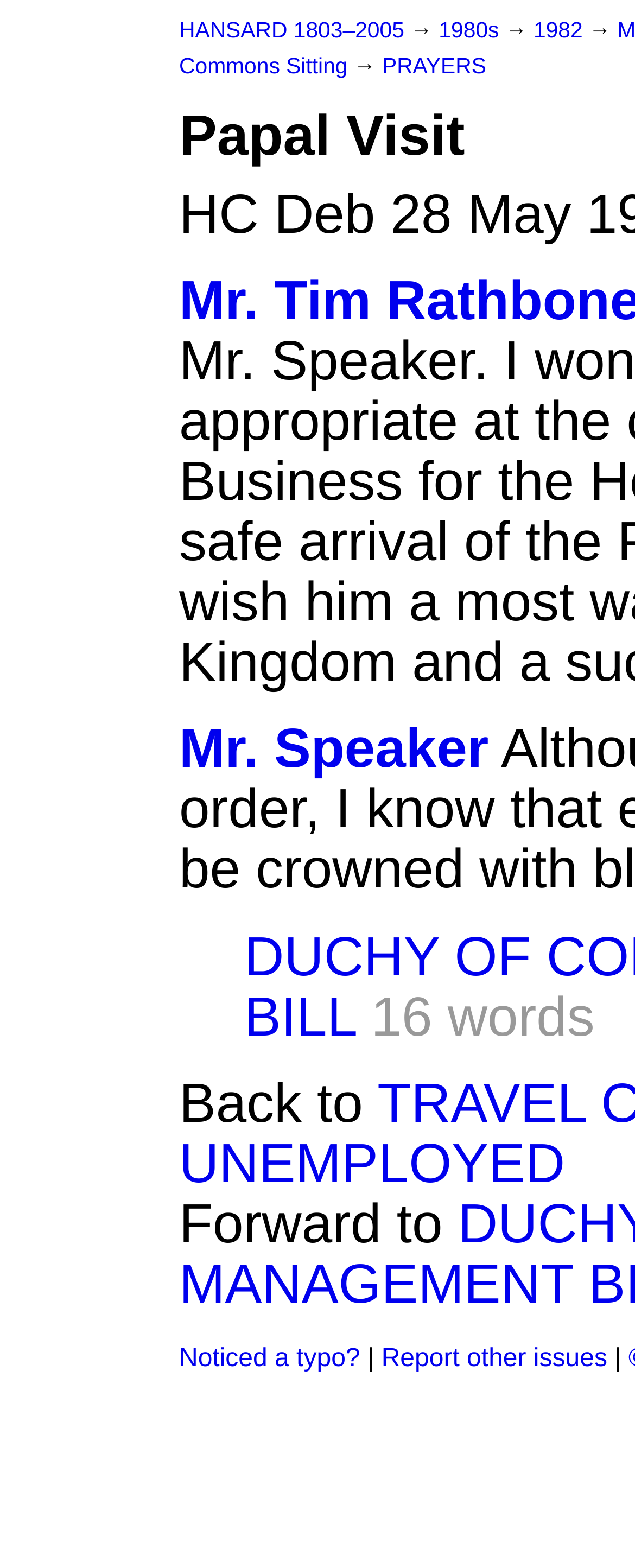What is the decade of the Hansard?
Craft a detailed and extensive response to the question.

I found the answer by looking at the link '1980s' which is located at the top of the webpage, indicating that the Hansard is from the 1980s decade.